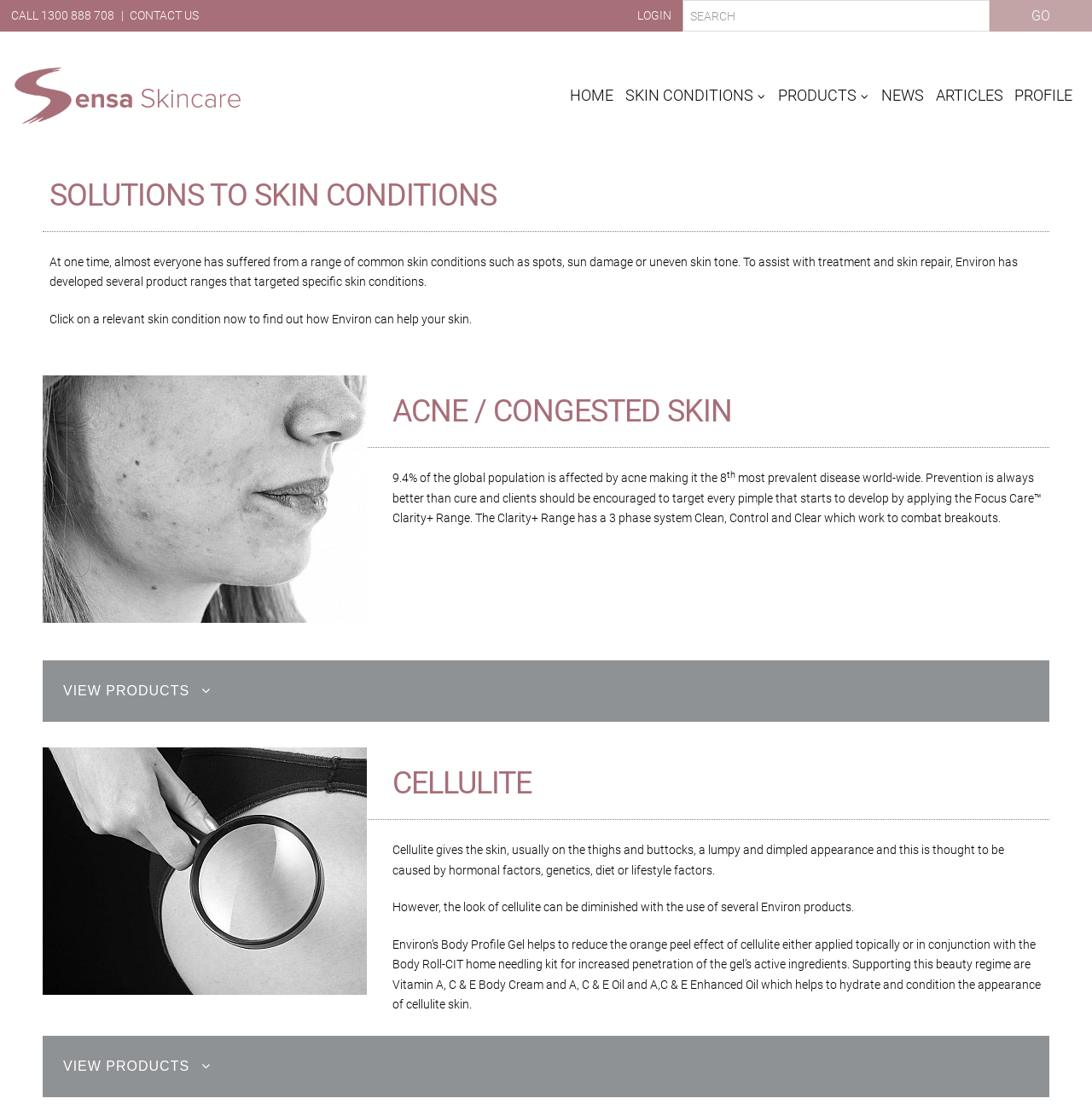Determine the bounding box coordinates of the clickable element necessary to fulfill the instruction: "contact us". Provide the coordinates as four float numbers within the 0 to 1 range, i.e., [left, top, right, bottom].

[0.115, 0.008, 0.185, 0.02]